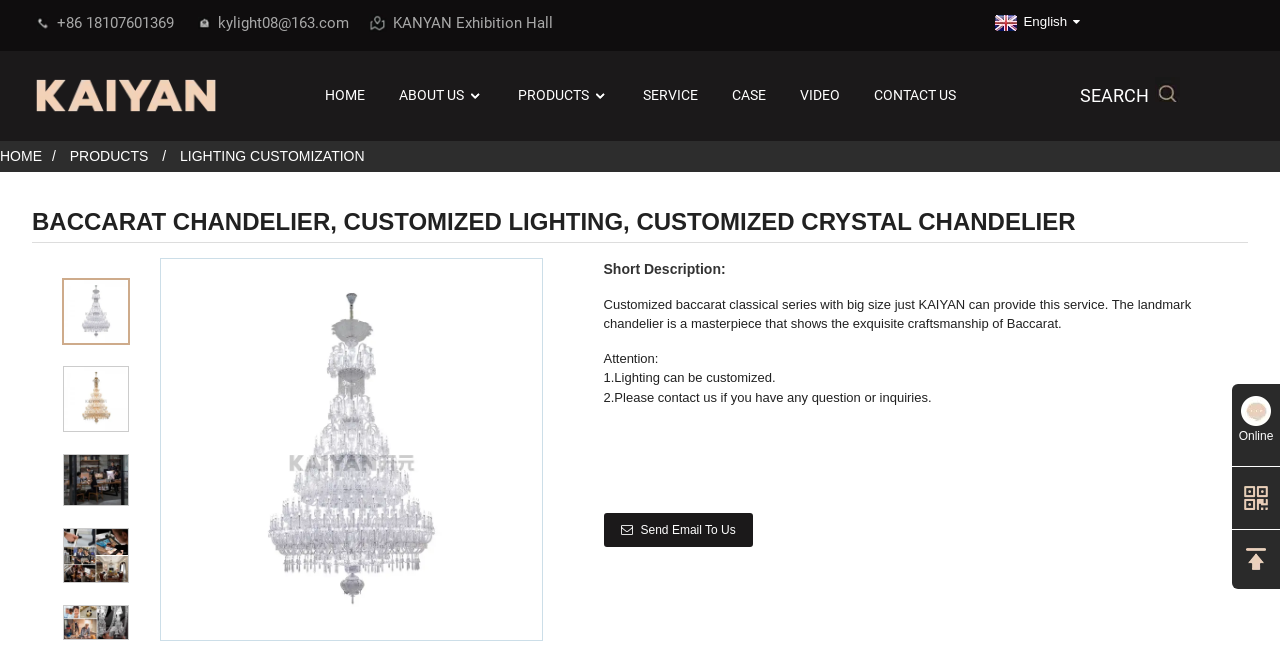Locate the bounding box coordinates of the clickable element to fulfill the following instruction: "Click the 'HOME' link". Provide the coordinates as four float numbers between 0 and 1 in the format [left, top, right, bottom].

[0.254, 0.111, 0.285, 0.179]